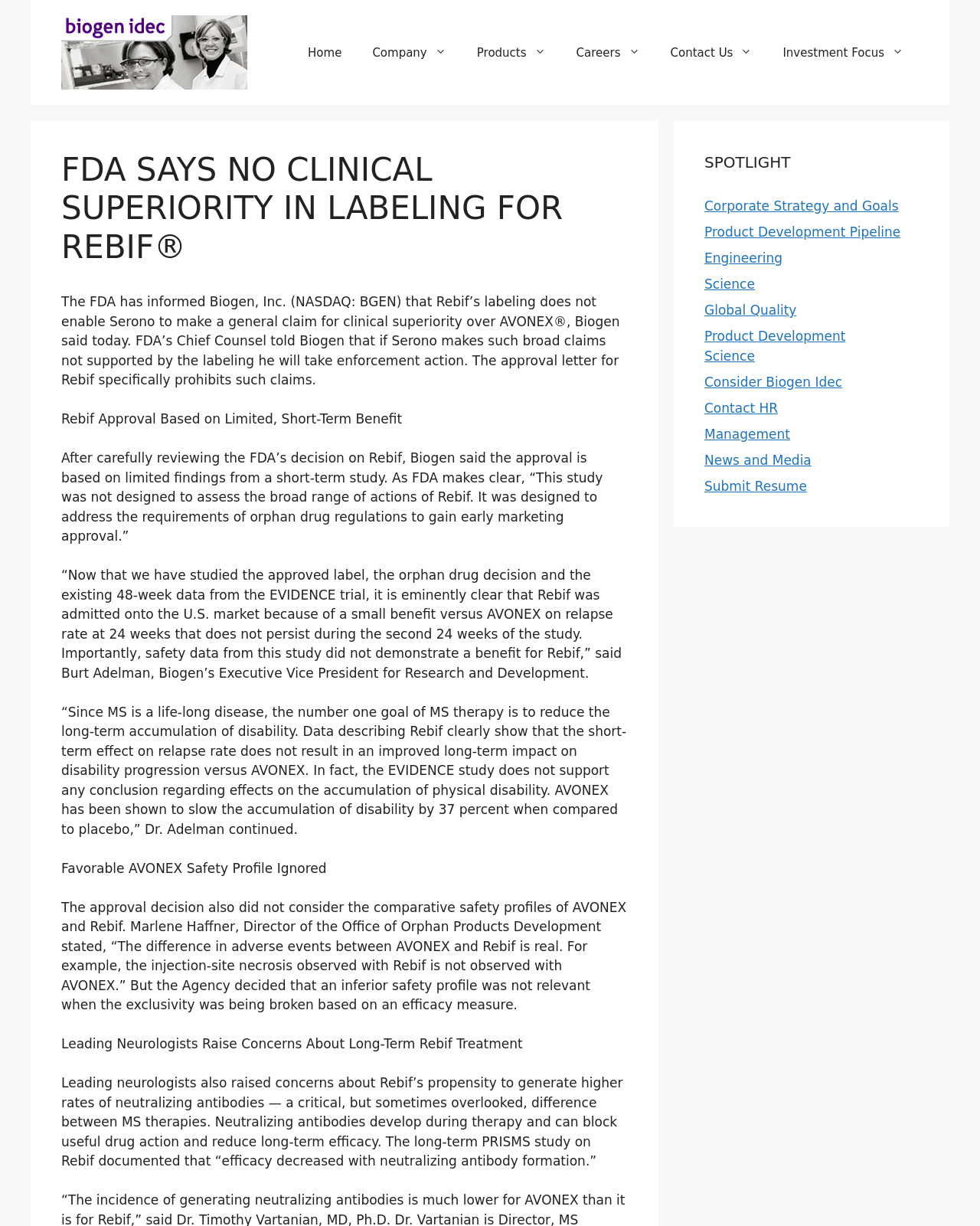Specify the bounding box coordinates for the region that must be clicked to perform the given instruction: "Click the 'Careers' link".

[0.572, 0.024, 0.668, 0.062]